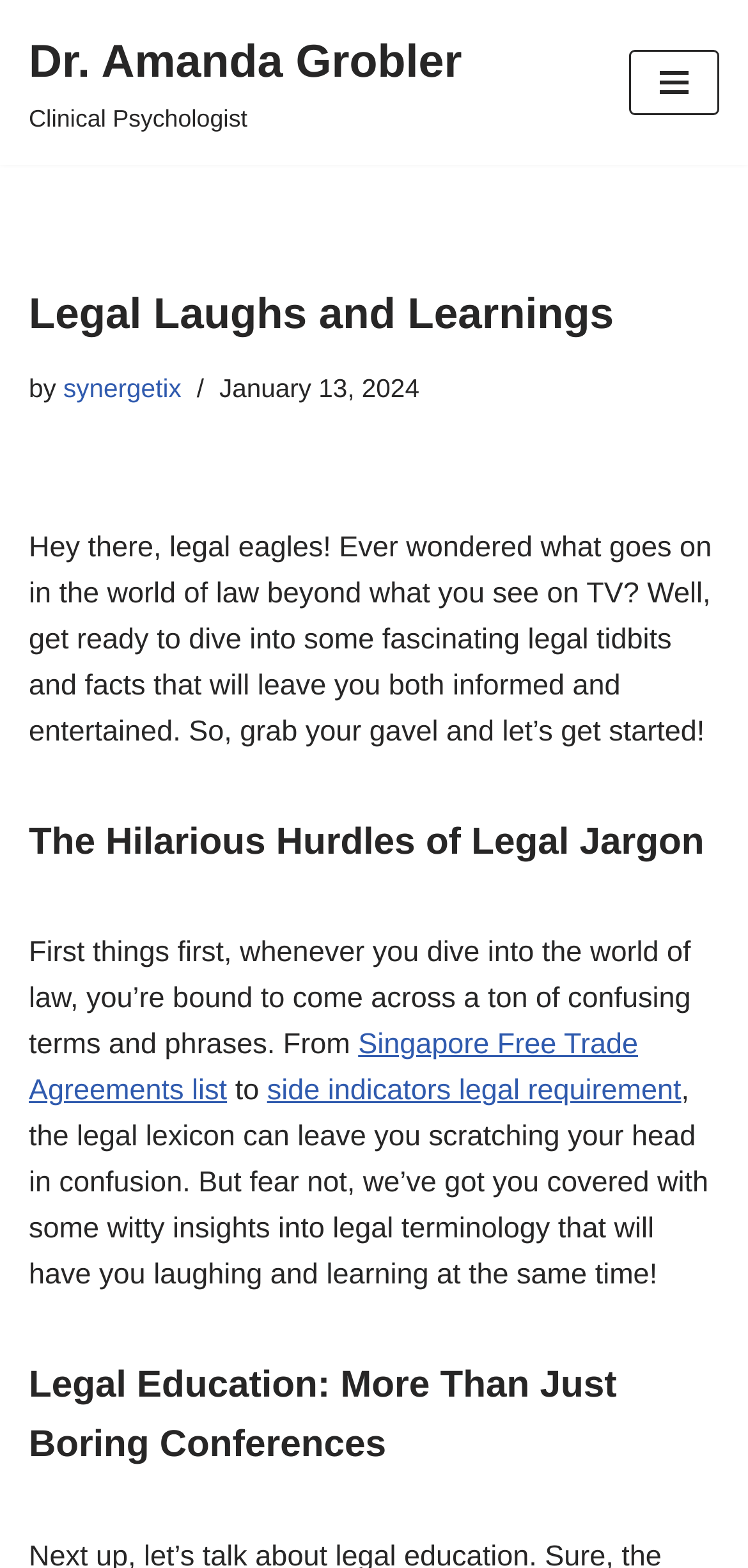Explain the webpage in detail, including its primary components.

This webpage is about "Legal Laughs and Learnings" by Dr. Amanda Grobler, a clinical psychologist. At the top left, there is a "Skip to content" link. Next to it, on the top center, is a link to Dr. Amanda Grobler's profile. On the top right, there is a "Navigation Menu" button.

Below the navigation menu, there is a heading "Legal Laughs and Learnings" followed by the text "by" and a link to "synergetix". Next to it, there is a time stamp showing "January 13, 2024". 

A long paragraph of text follows, introducing the topic of legal tidbits and facts that will inform and entertain readers. Below this introduction, there is a heading "The Hilarious Hurdles of Legal Jargon". 

Under this heading, there is a block of text discussing the confusing terms and phrases in the legal world. Within this text, there are two links: one to "Singapore Free Trade Agreements list" and another to "side indicators legal requirement". The text continues, promising to provide witty insights into legal terminology that will make readers laugh and learn.

Finally, at the bottom, there is a heading "Legal Education: More Than Just Boring Conferences".